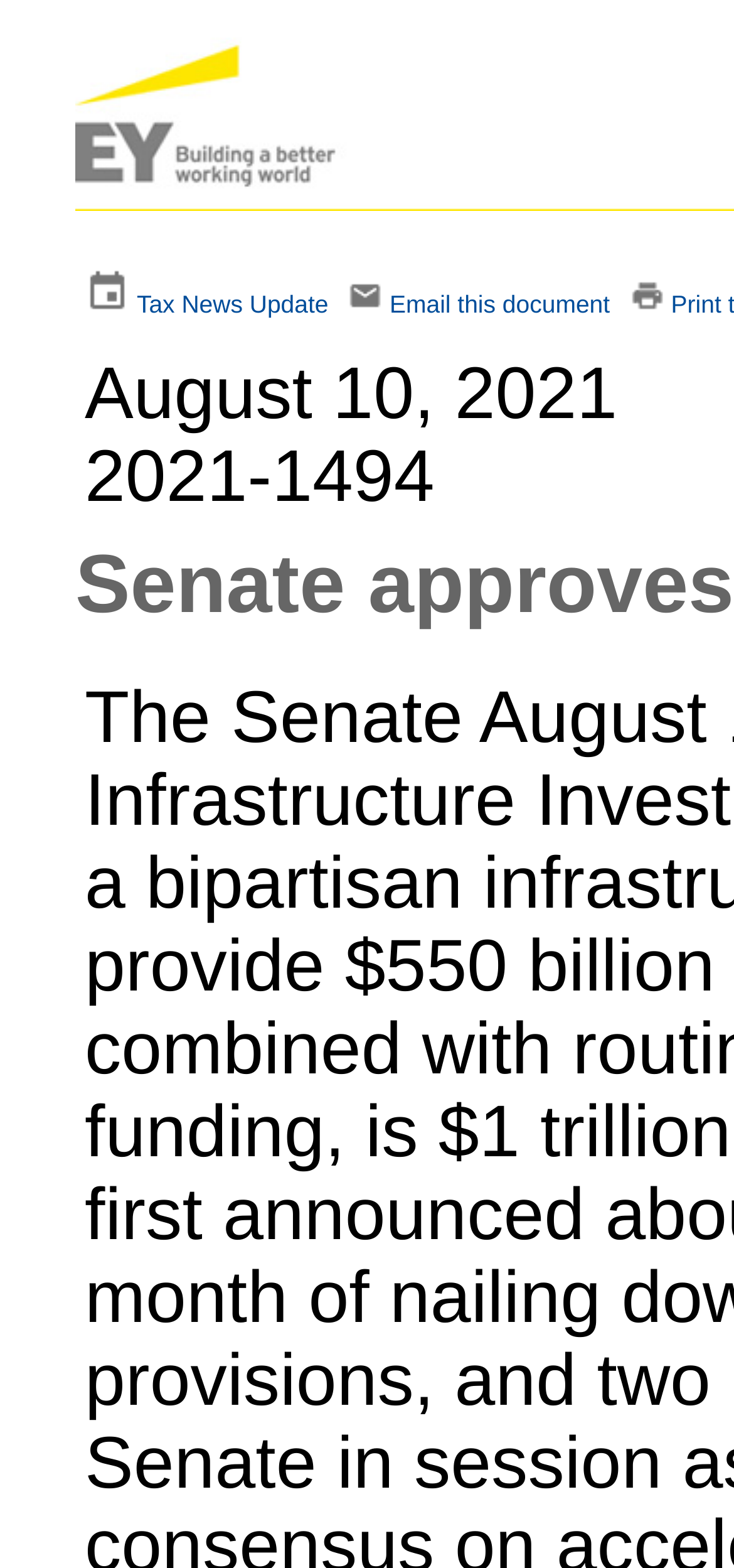Provide an in-depth description of the elements and layout of the webpage.

The webpage appears to be a news article page, with a focus on the Senate's approval of an infrastructure bill. At the top, there is a prominent link with an accompanying image, likely a logo or icon. To the right of this link, there are three more links, each with its own image, spaced evenly apart. The links are labeled "Tax News Update", "Email this document", and another unlabeled link. Between each link, there is a small, non-descriptive text element, likely a separator or spacer. The links and images are positioned horizontally across the top of the page, taking up a significant portion of the screen real estate.